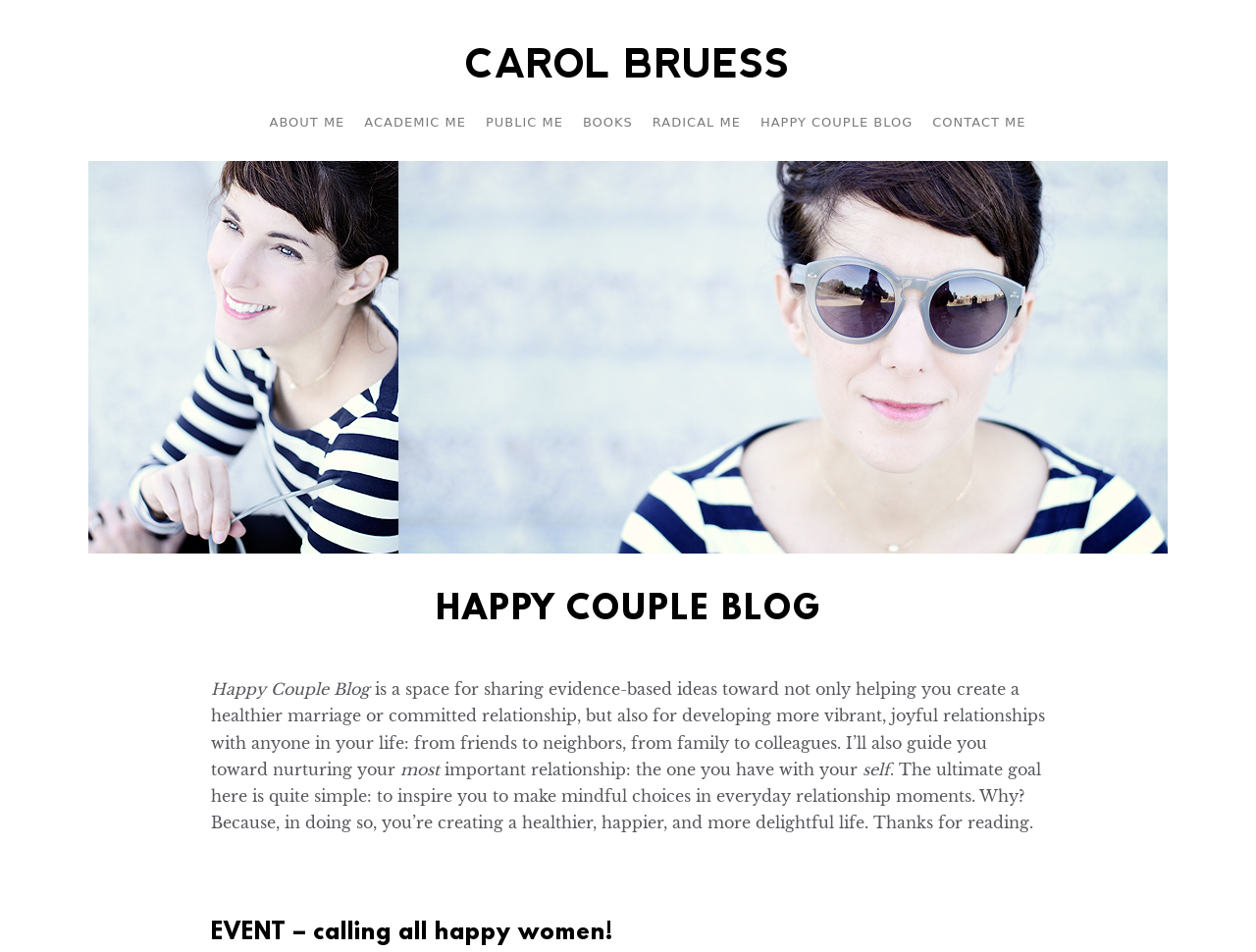Create a detailed summary of all the visual and textual information on the webpage.

The webpage appears to be a personal website or blog, specifically the homepage of Carol Bruess, an author and relationship expert. At the top of the page, there is a prominent link to "CAROL BRUESS" which serves as a heading. Below this, there are several links to different sections of the website, including "ABOUT ME", "ACADEMIC ME", "PUBLIC ME", "BOOKS", "RADICAL ME", "HAPPY COUPLE BLOG", and "CONTACT ME". These links are arranged horizontally across the page.

To the right of these links, there is a large image that takes up most of the width of the page. Below the image, there is a heading that reads "HAPPY COUPLE BLOG", which is followed by a brief description of the blog's purpose. The description explains that the blog aims to provide evidence-based ideas for creating healthier and more joyful relationships, not just romantic relationships but also friendships, family relationships, and professional relationships. The text also mentions the importance of nurturing one's relationship with oneself.

The overall layout of the page is clean and easy to navigate, with clear headings and concise text. The image and the blog description are prominently displayed, drawing the visitor's attention to the main content of the page.